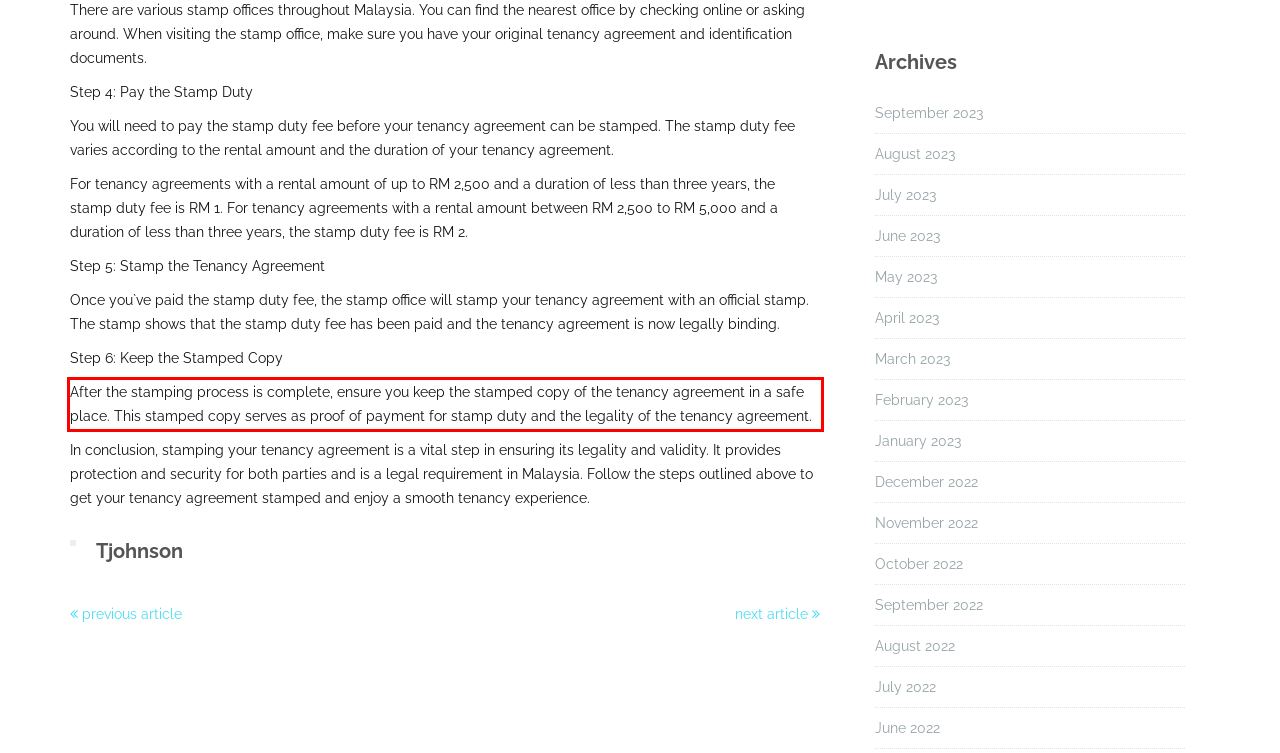Identify and extract the text within the red rectangle in the screenshot of the webpage.

After the stamping process is complete, ensure you keep the stamped copy of the tenancy agreement in a safe place. This stamped copy serves as proof of payment for stamp duty and the legality of the tenancy agreement.